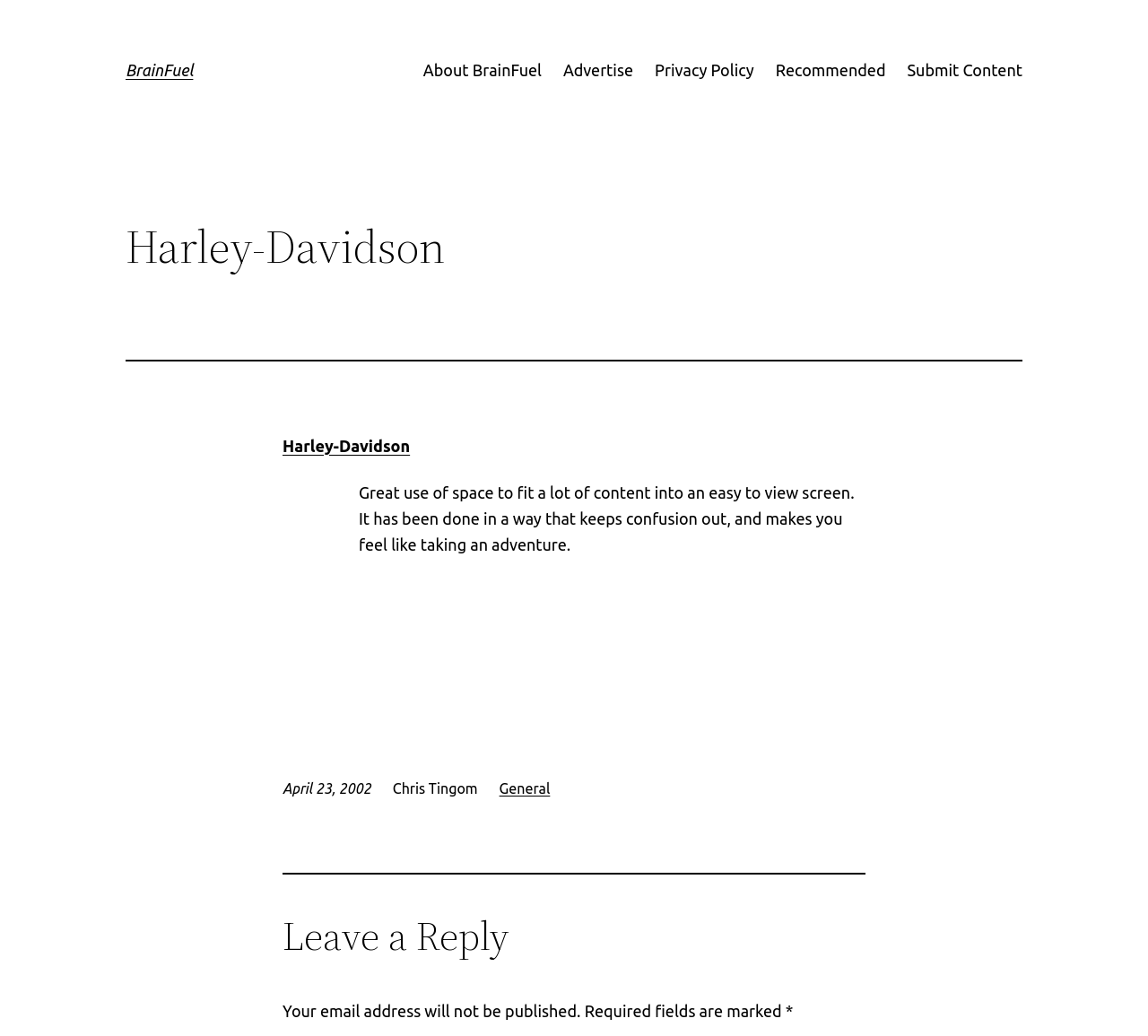Explain the webpage in detail.

The webpage is about Harley-Davidson and is titled "BrainFuel". At the top, there is a heading "BrainFuel" with a link to the same name, followed by a row of links to "About BrainFuel", "Advertise", "Privacy Policy", "Recommended", and "Submit Content". Below this row, there is a larger heading "Harley-Davidson" that spans almost the entire width of the page.

Under the "Harley-Davidson" heading, there is a horizontal separator, and then a link to "Harley-Davidson" is placed to the left. To the right of this link, there is an advertisement iframe. Below this, there is a paragraph of text that describes the effective use of space on the webpage, making it easy to view and navigate.

To the right of this paragraph, there is another advertisement iframe. Below this, there is a timestamp "April 23, 2002" and the author's name "Chris Tingom". Next to these, there is a link to "General". A horizontal separator follows, and then a heading "Leave a Reply" is placed. Under this heading, there are two lines of text, one stating that email addresses will not be published, and the other indicating that required fields are marked with an asterisk.